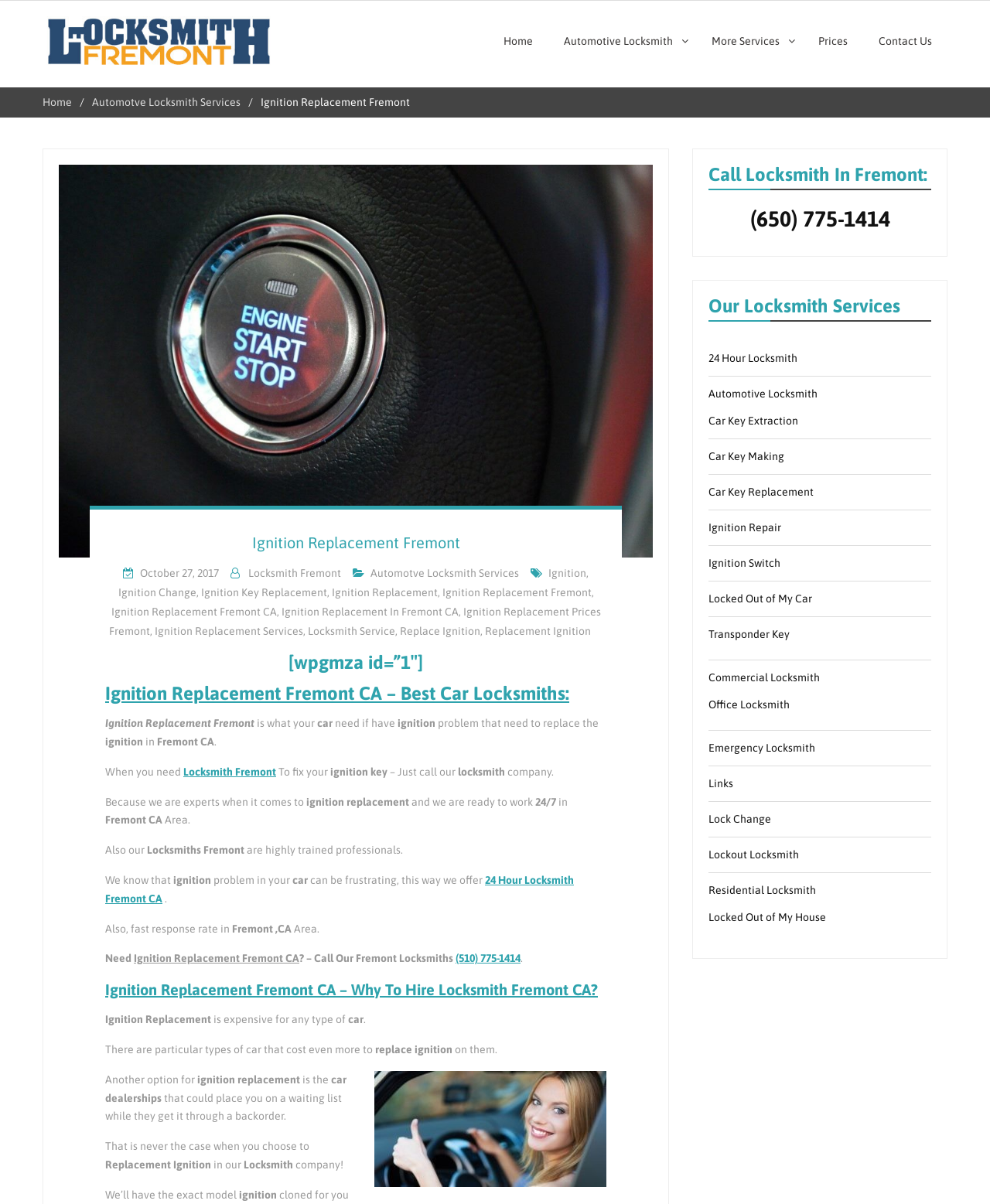What is the primary heading on this webpage?

Ignition Replacement Fremont